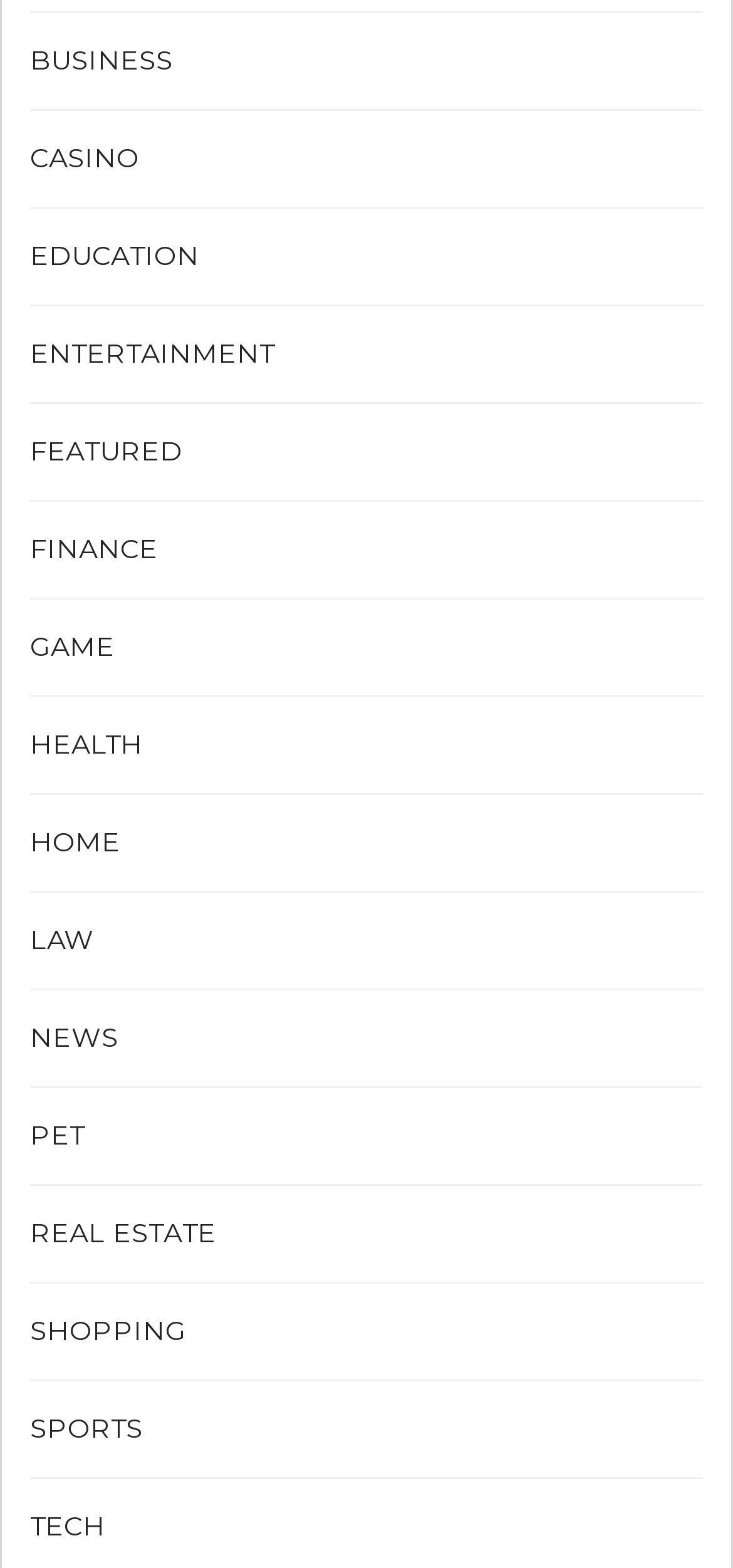Locate the bounding box coordinates of the element that needs to be clicked to carry out the instruction: "View NEWS". The coordinates should be given as four float numbers ranging from 0 to 1, i.e., [left, top, right, bottom].

[0.041, 0.651, 0.162, 0.673]